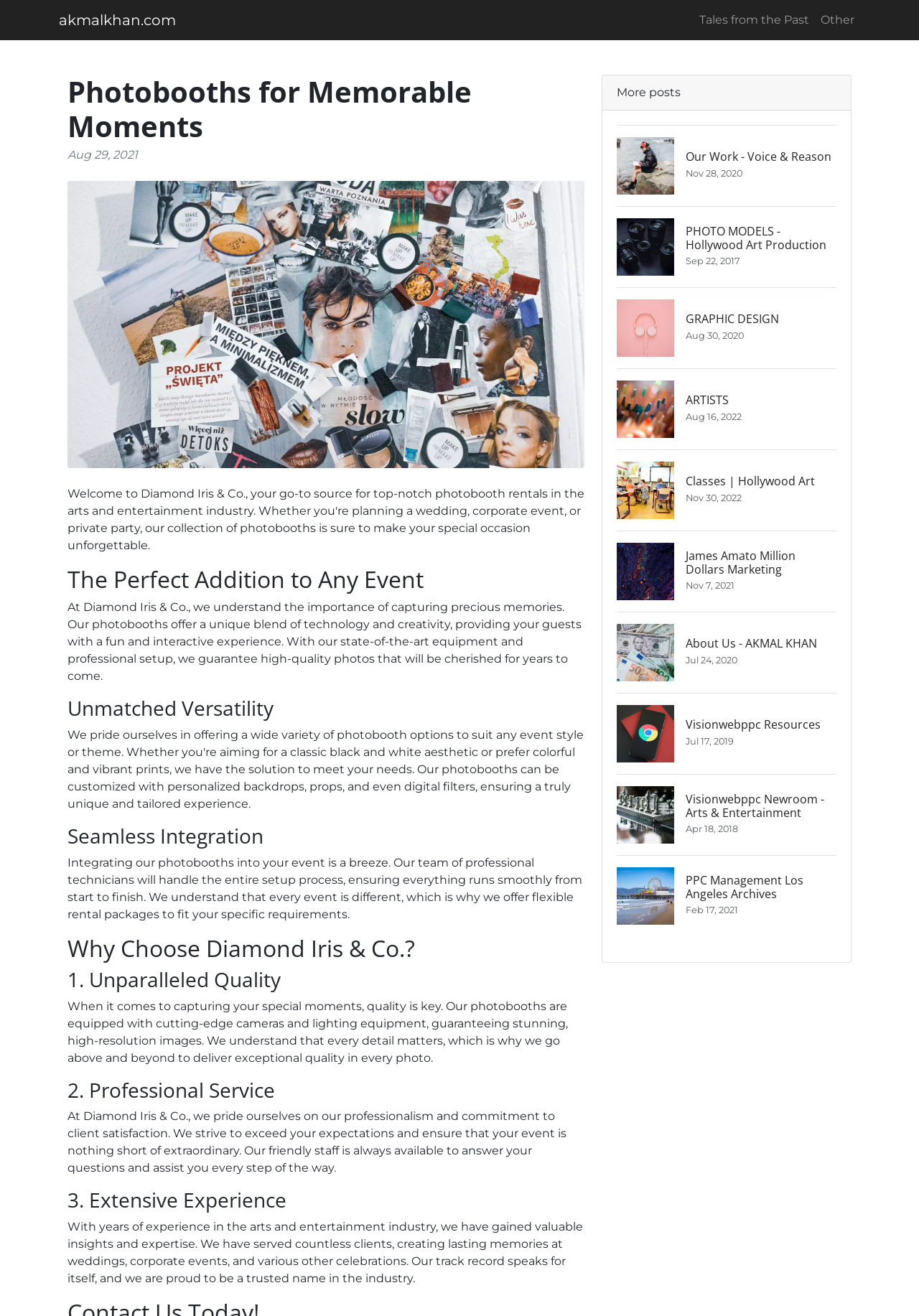Please indicate the bounding box coordinates for the clickable area to complete the following task: "Explore 'ARTISTS'". The coordinates should be specified as four float numbers between 0 and 1, i.e., [left, top, right, bottom].

[0.671, 0.28, 0.91, 0.342]